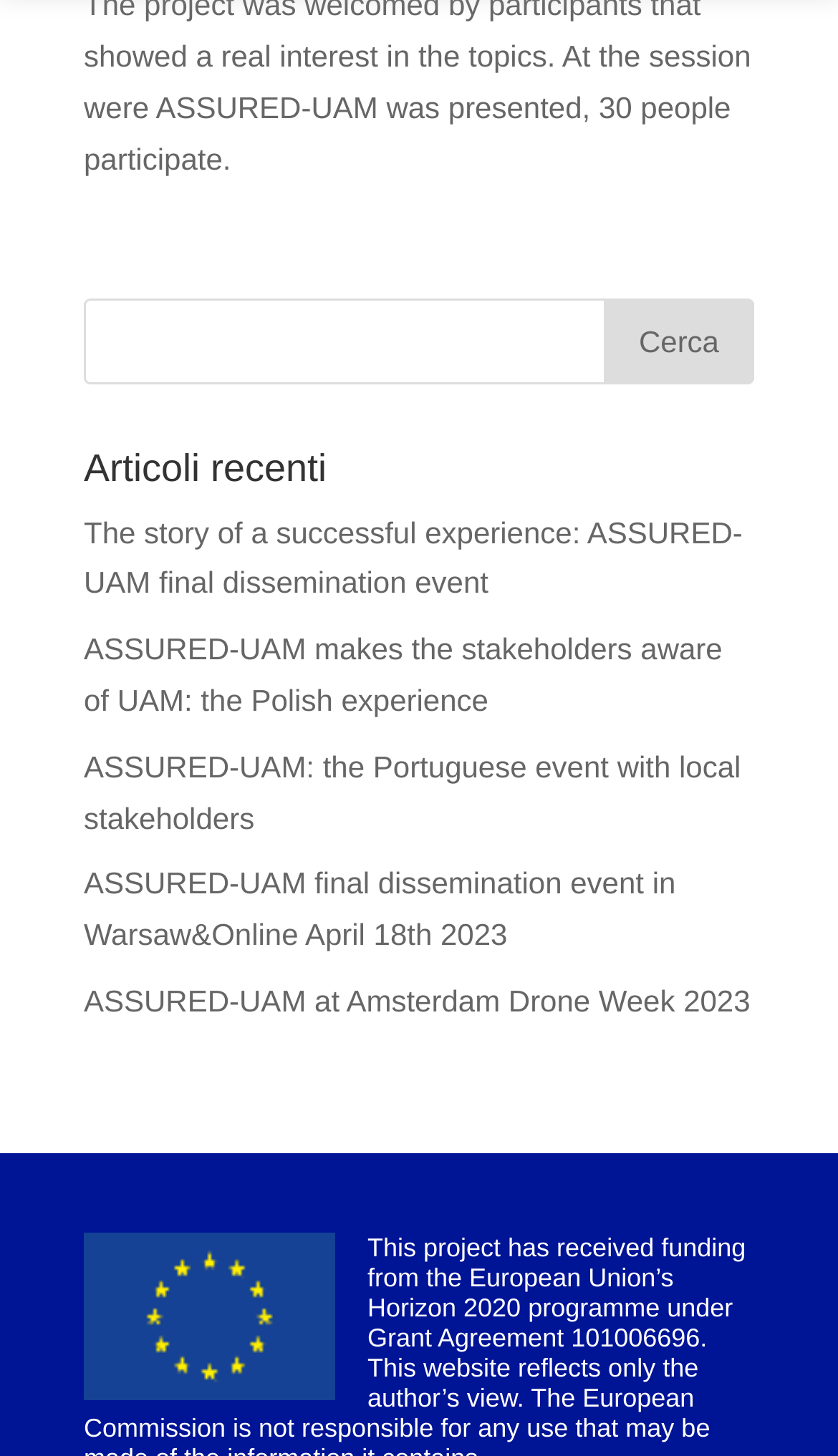What is the purpose of the search bar?
Refer to the image and give a detailed response to the question.

The search bar is located at the top of the webpage, and it has a textbox and a button labeled 'Cerca', which is Italian for 'Search'. This suggests that the search bar is intended for users to search for specific articles or content on the webpage.